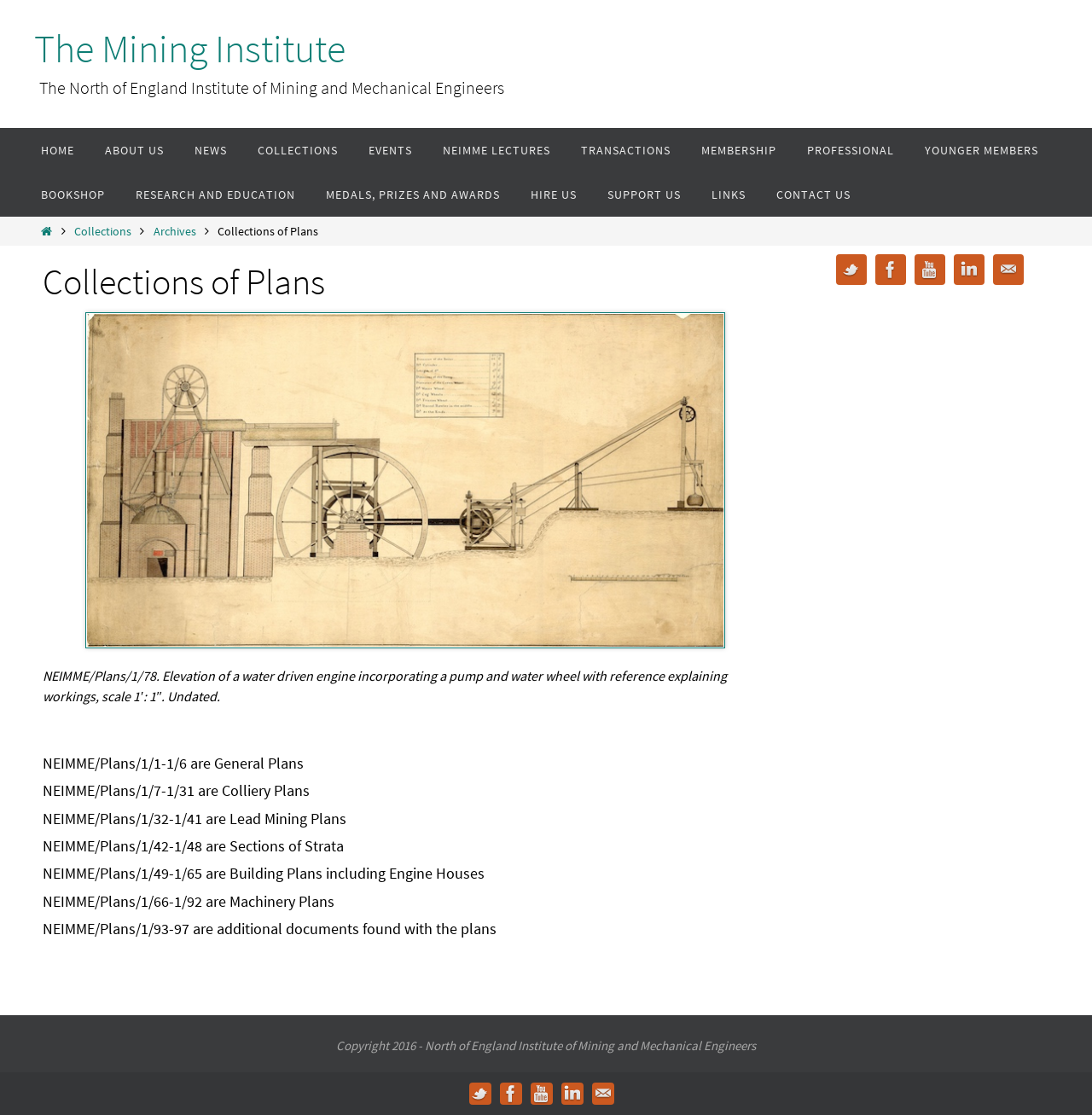Identify the bounding box coordinates of the area that should be clicked in order to complete the given instruction: "View the Collections of Plans". The bounding box coordinates should be four float numbers between 0 and 1, i.e., [left, top, right, bottom].

[0.039, 0.232, 0.703, 0.274]